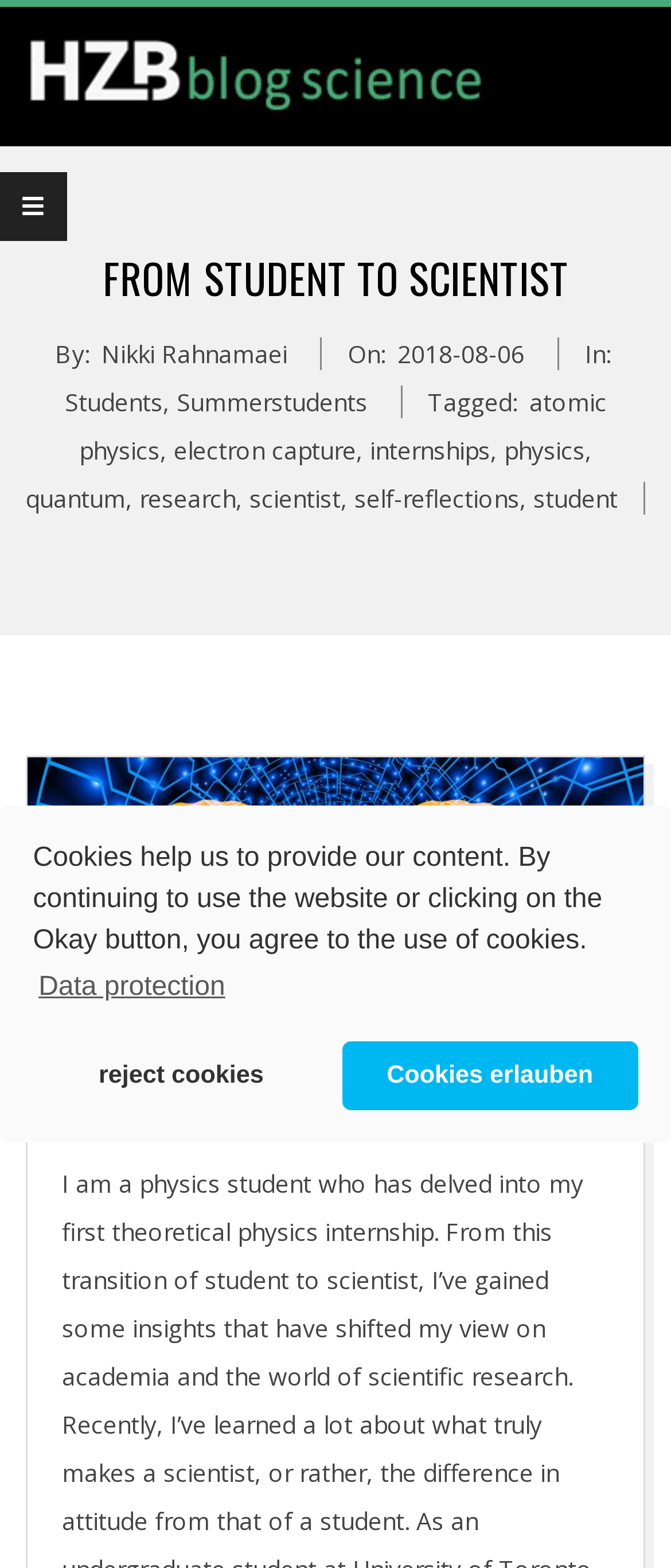Locate the bounding box coordinates of the clickable area to execute the instruction: "View the 'atomic physics' tag". Provide the coordinates as four float numbers between 0 and 1, represented as [left, top, right, bottom].

[0.118, 0.246, 0.904, 0.298]